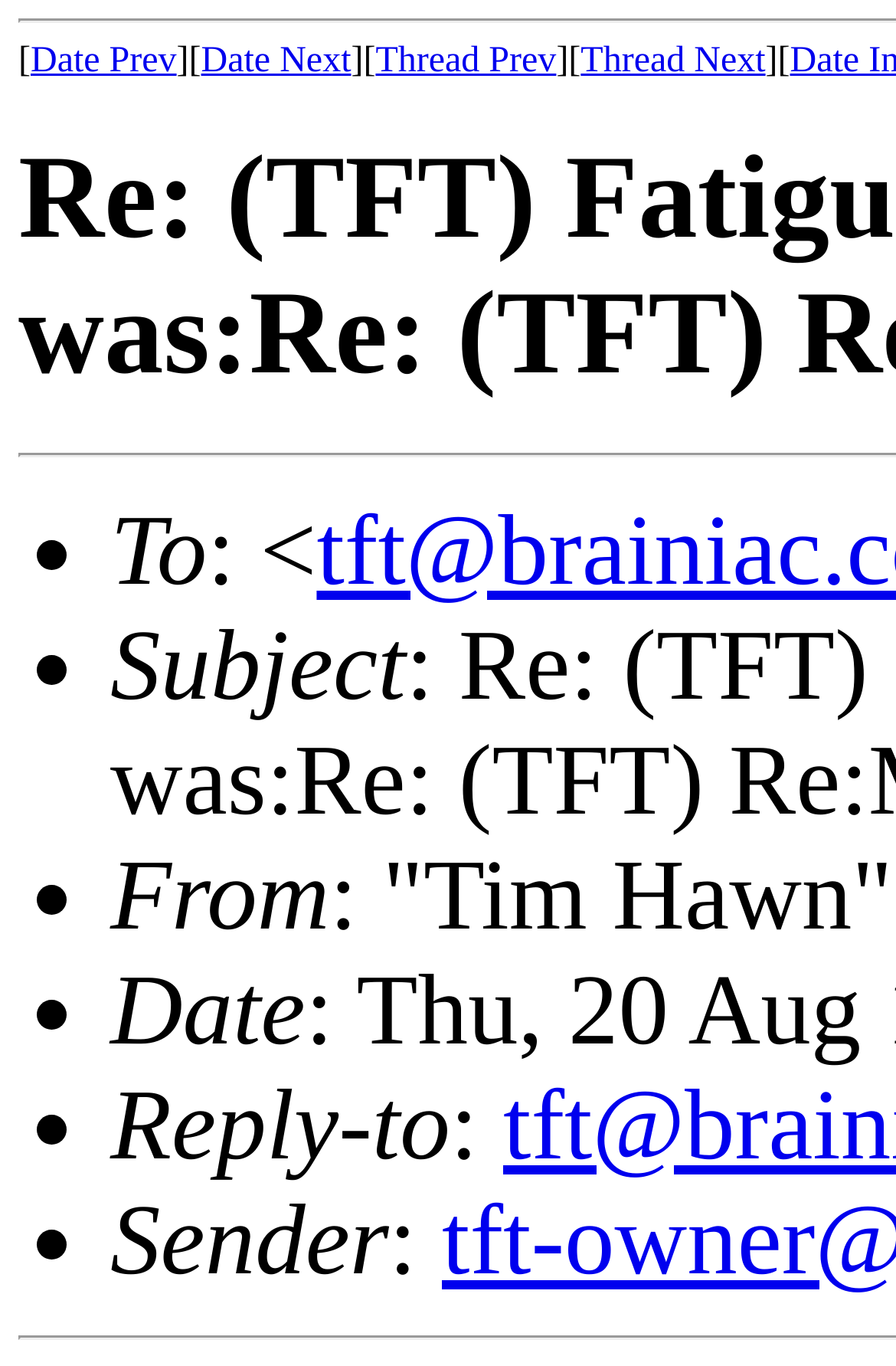Identify the headline of the webpage and generate its text content.

Re: (TFT) Fatigue vs ST for Wizards was:Re: (TFT) Re:Megasilence